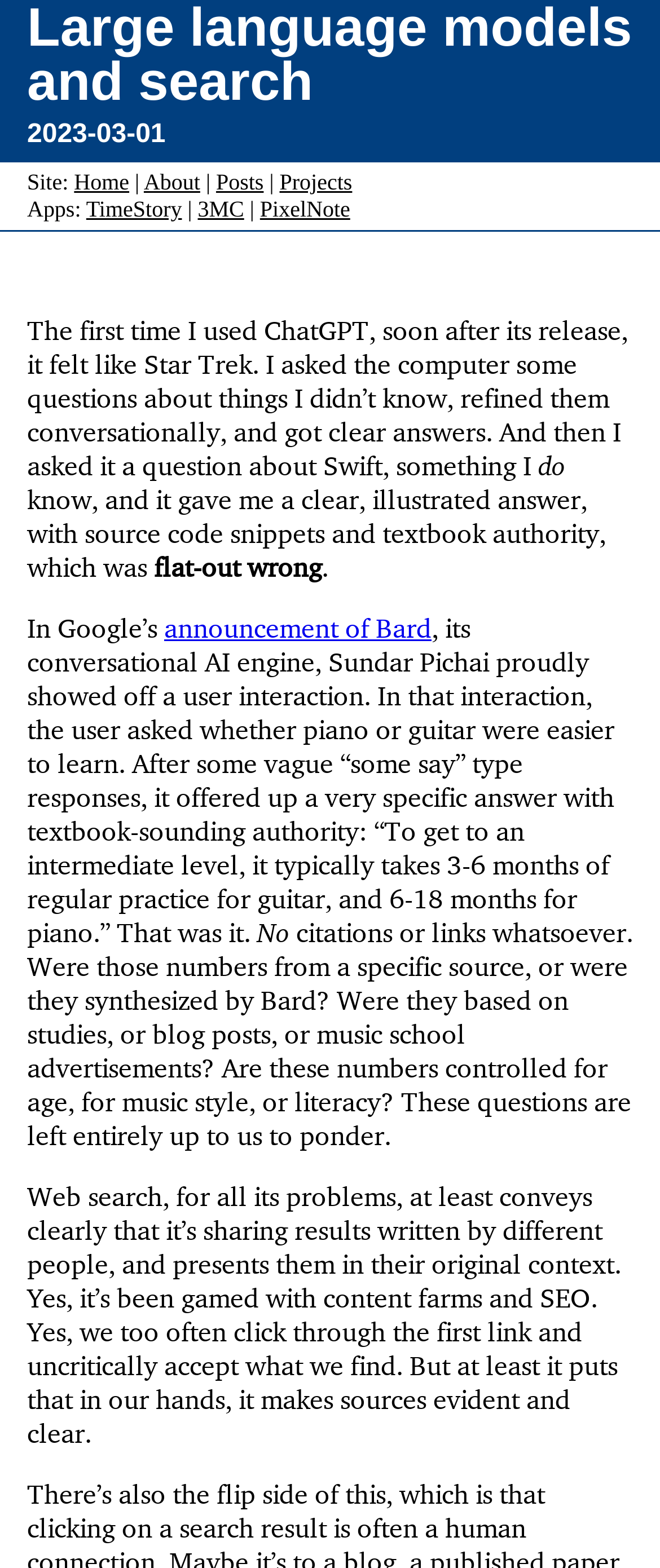Please identify the bounding box coordinates of the element I need to click to follow this instruction: "Click the 'Posts' link".

[0.327, 0.108, 0.4, 0.124]